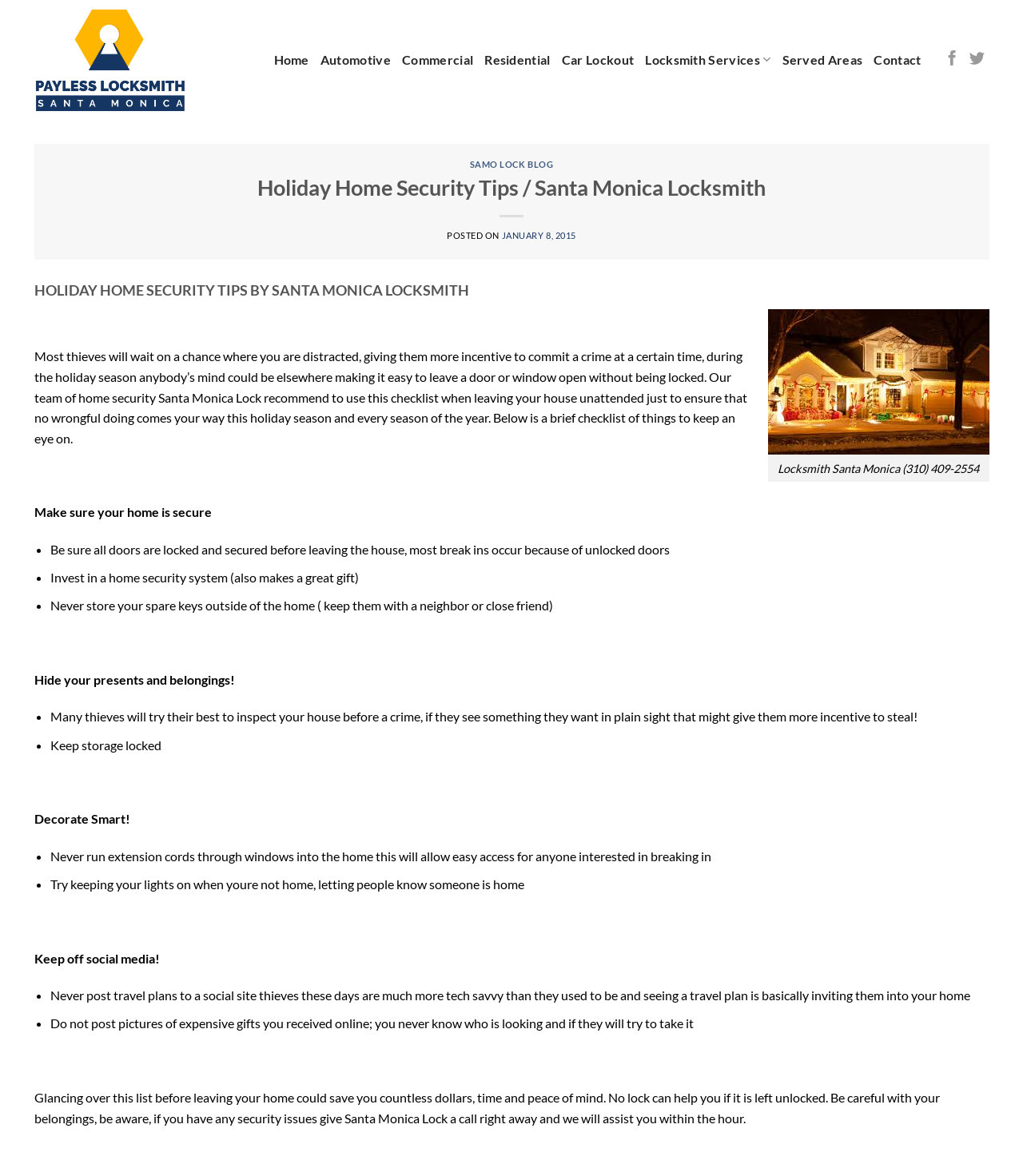Respond to the question with just a single word or phrase: 
What is the name of the locksmith service?

Payless Locksmith Santa Monica